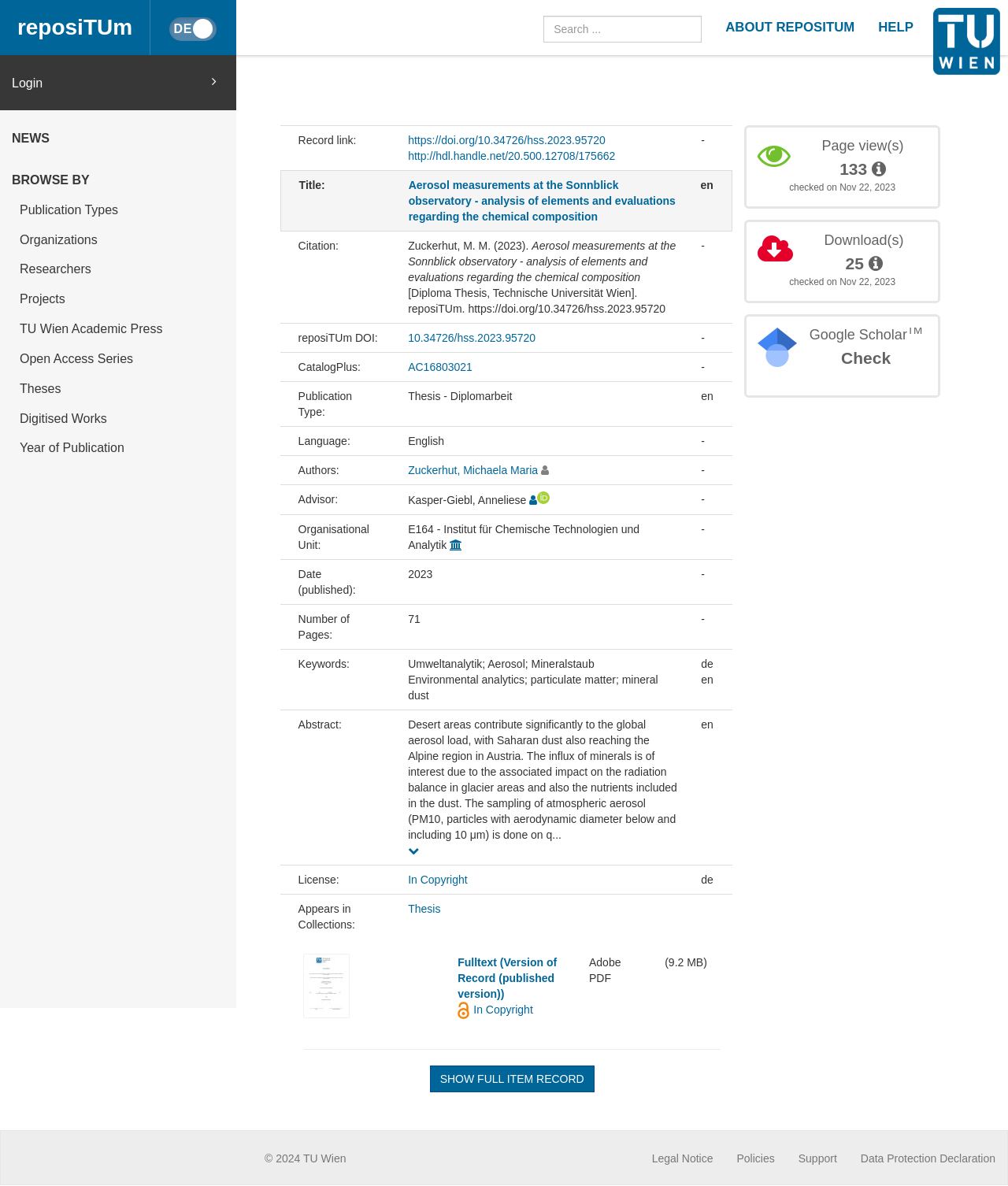Please specify the bounding box coordinates of the clickable section necessary to execute the following command: "Switch to English language".

[0.168, 0.014, 0.215, 0.034]